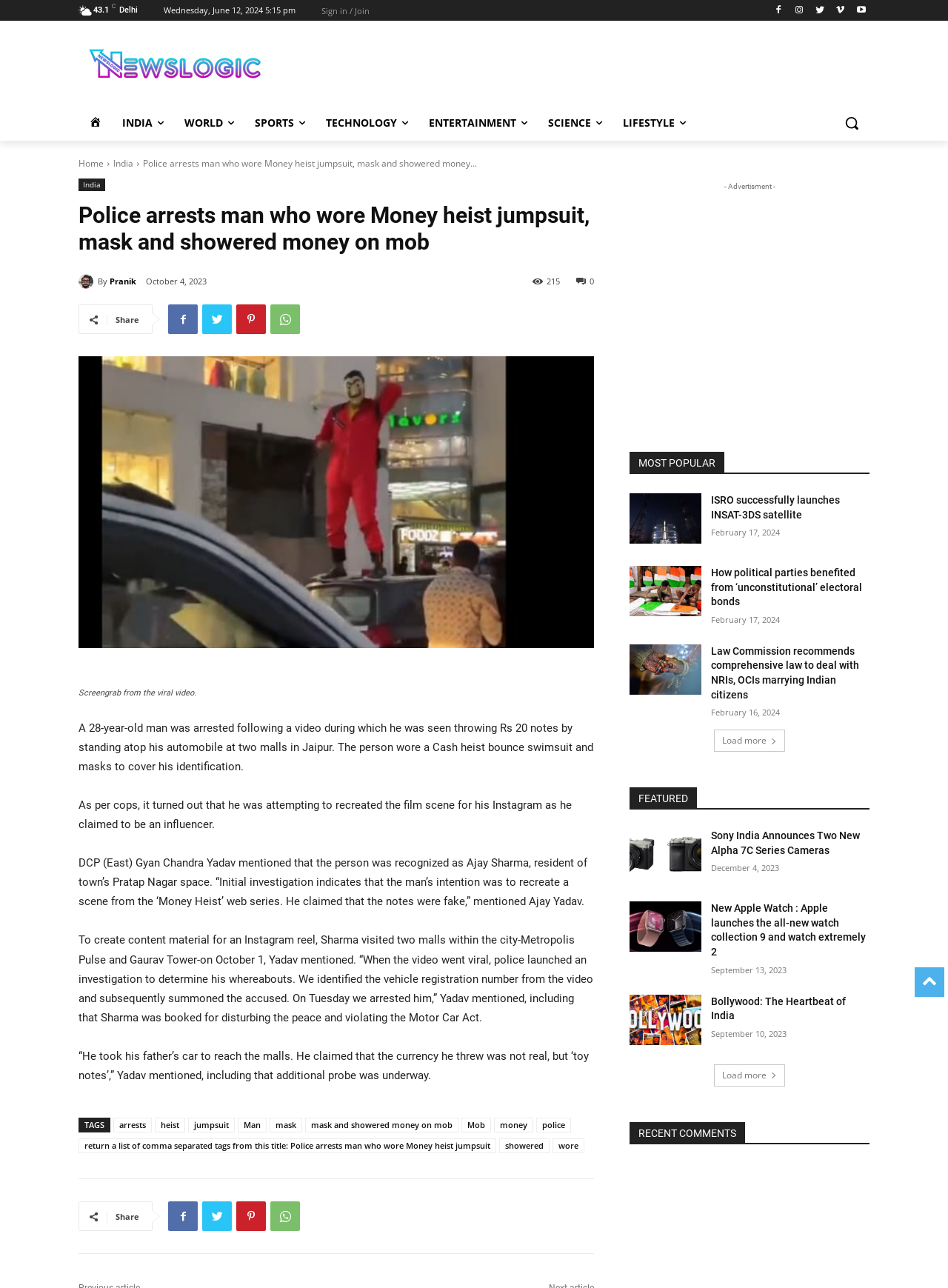Locate the bounding box coordinates of the area you need to click to fulfill this instruction: 'Click on the 'HOME' link'. The coordinates must be in the form of four float numbers ranging from 0 to 1: [left, top, right, bottom].

[0.083, 0.082, 0.118, 0.109]